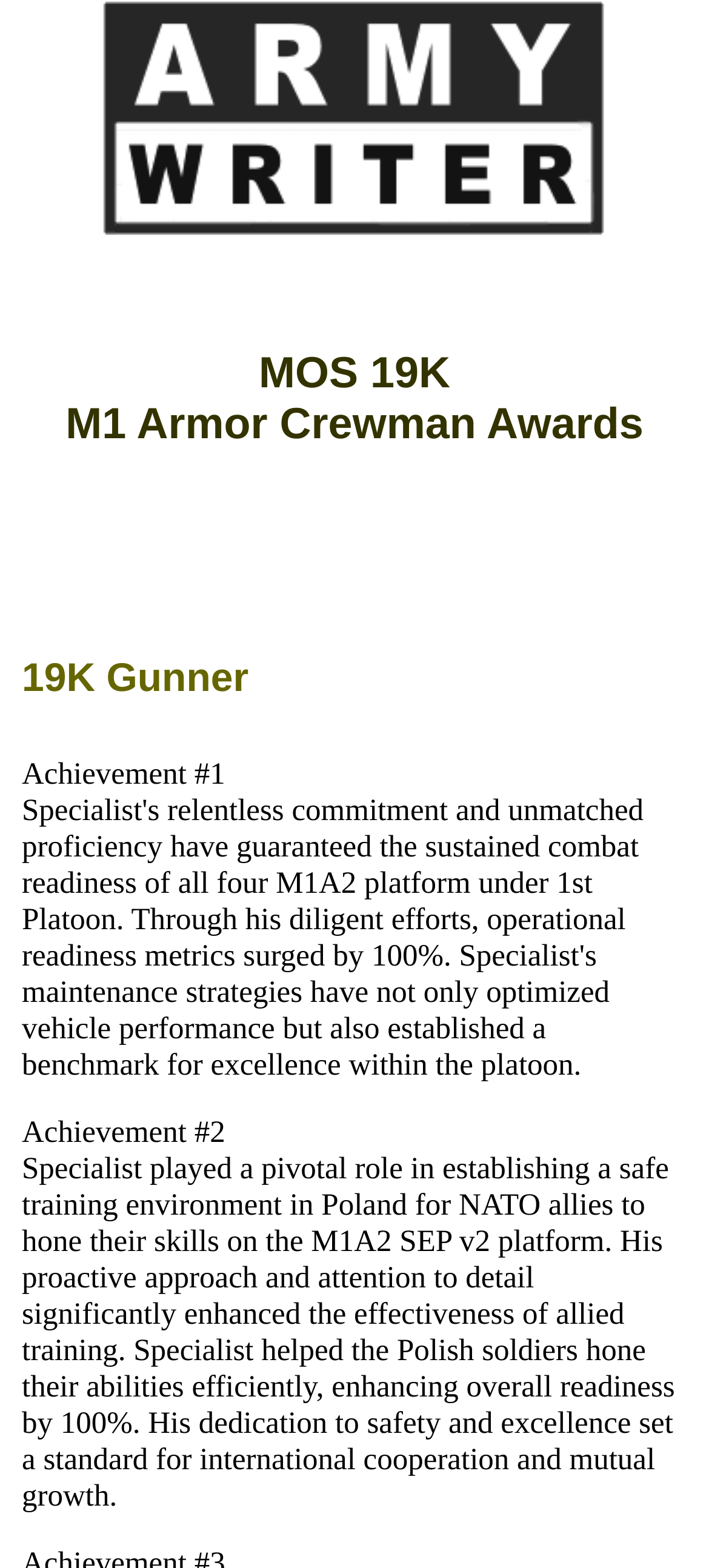Can you determine the main header of this webpage?

MOS 19K
M1 Armor Crewman Awards